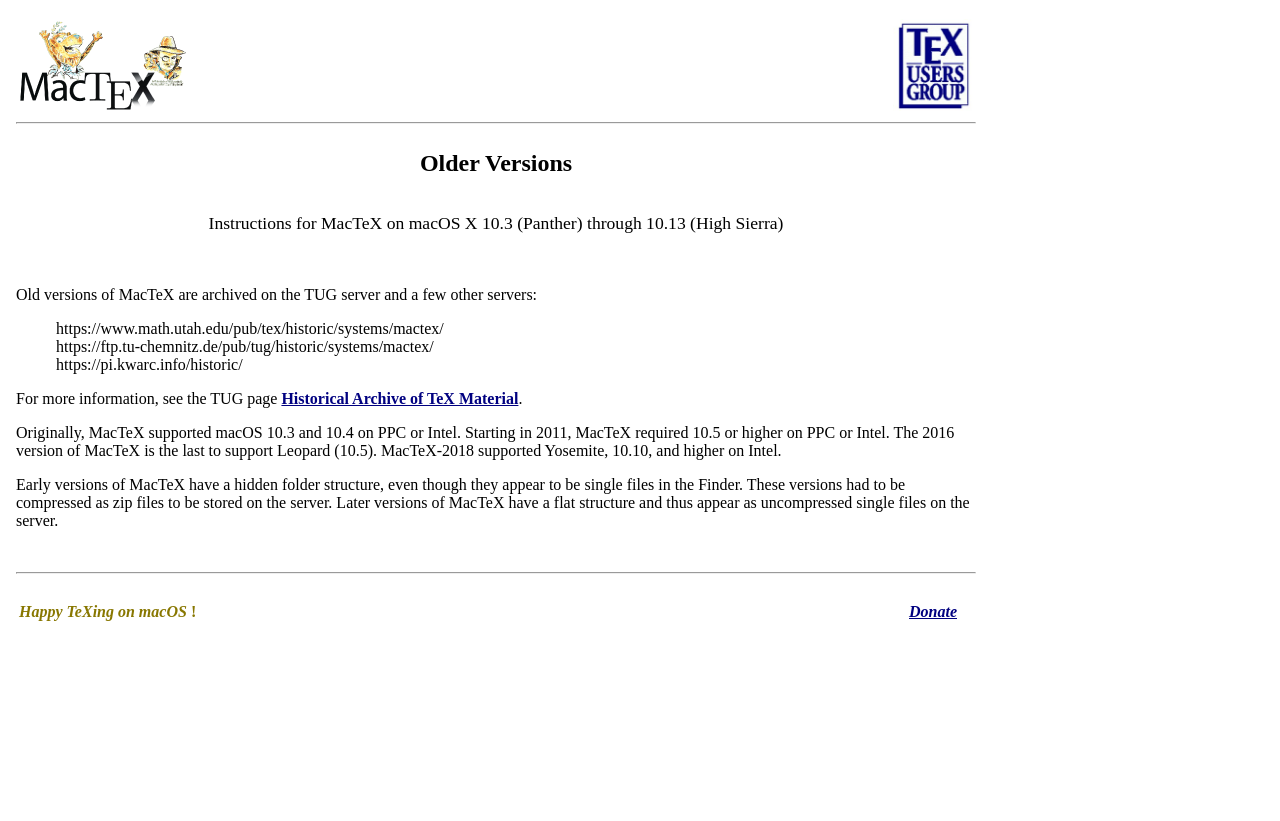Determine the bounding box for the UI element as described: "Donate". The coordinates should be represented as four float numbers between 0 and 1, formatted as [left, top, right, bottom].

[0.71, 0.735, 0.748, 0.755]